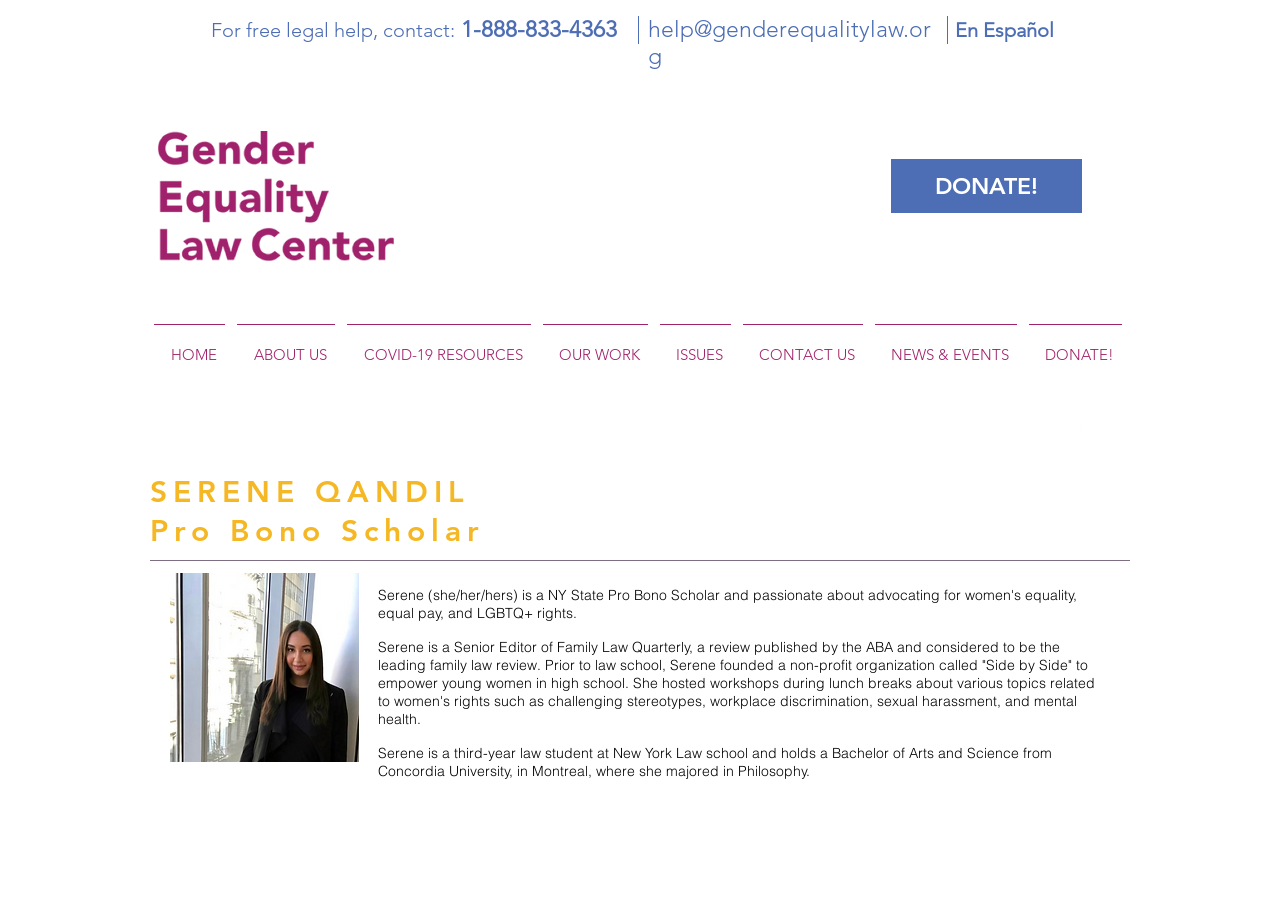Examine the image carefully and respond to the question with a detailed answer: 
What is the phone number for free legal help?

The phone number for free legal help is mentioned in the heading at the top of the webpage, which says 'For free legal help, contact: 1-888-833-4363'.